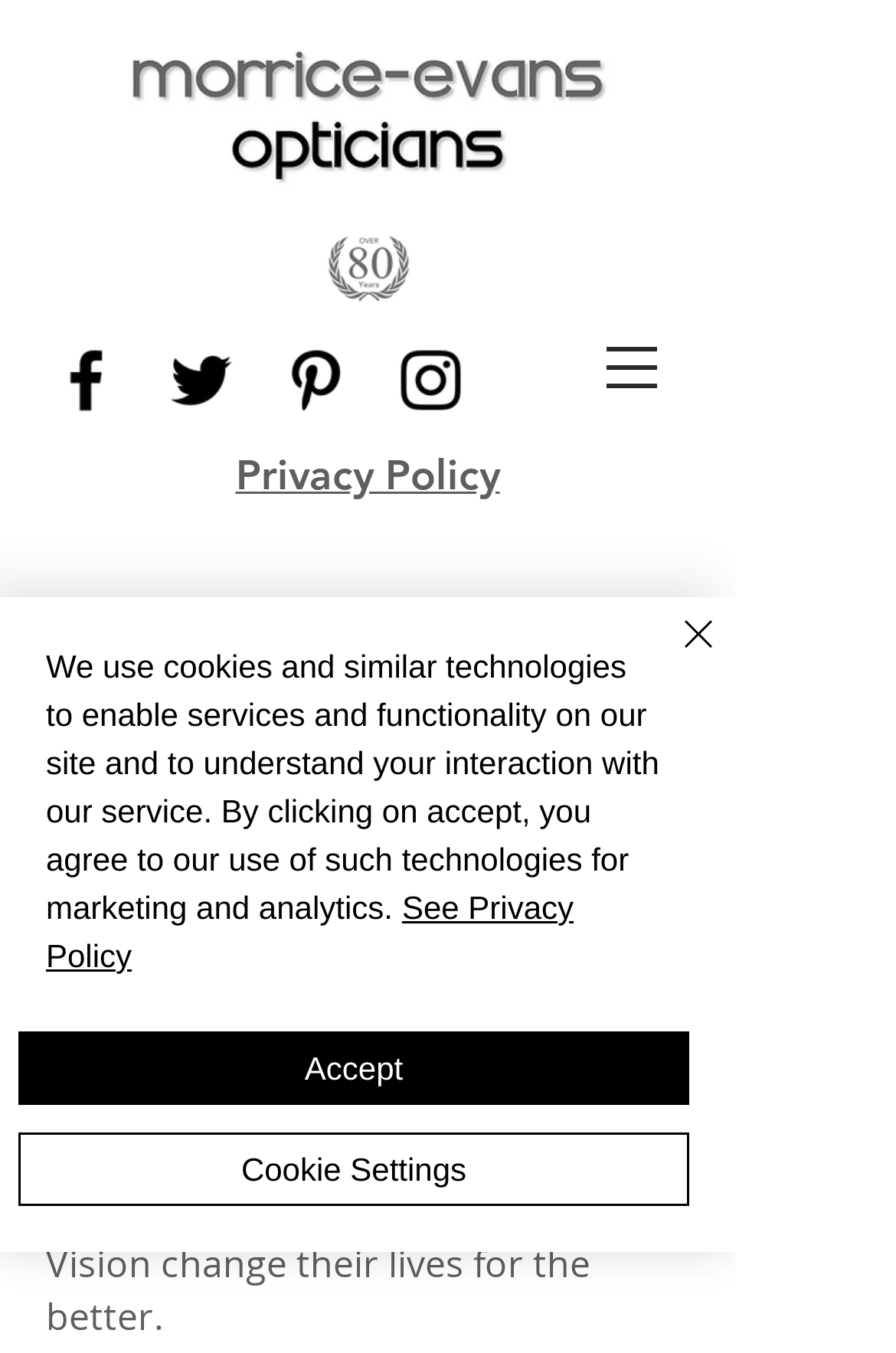What is the topic of the webpage?
Use the image to answer the question with a single word or phrase.

Low Vision